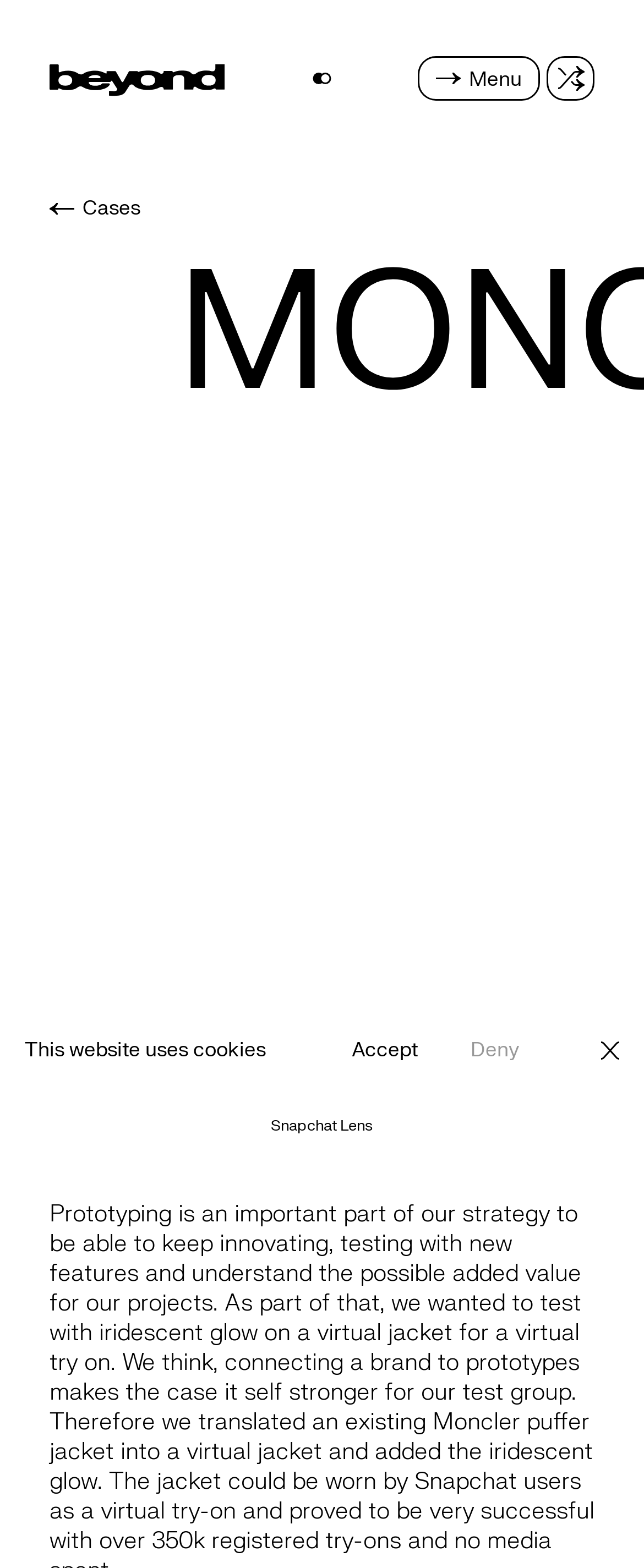How many buttons are present in the top navigation bar?
Look at the webpage screenshot and answer the question with a detailed explanation.

The top navigation bar contains three buttons: 'Menu', an unnamed button with an image, and another unnamed button with an image. These buttons are likely used for navigation and other functions.